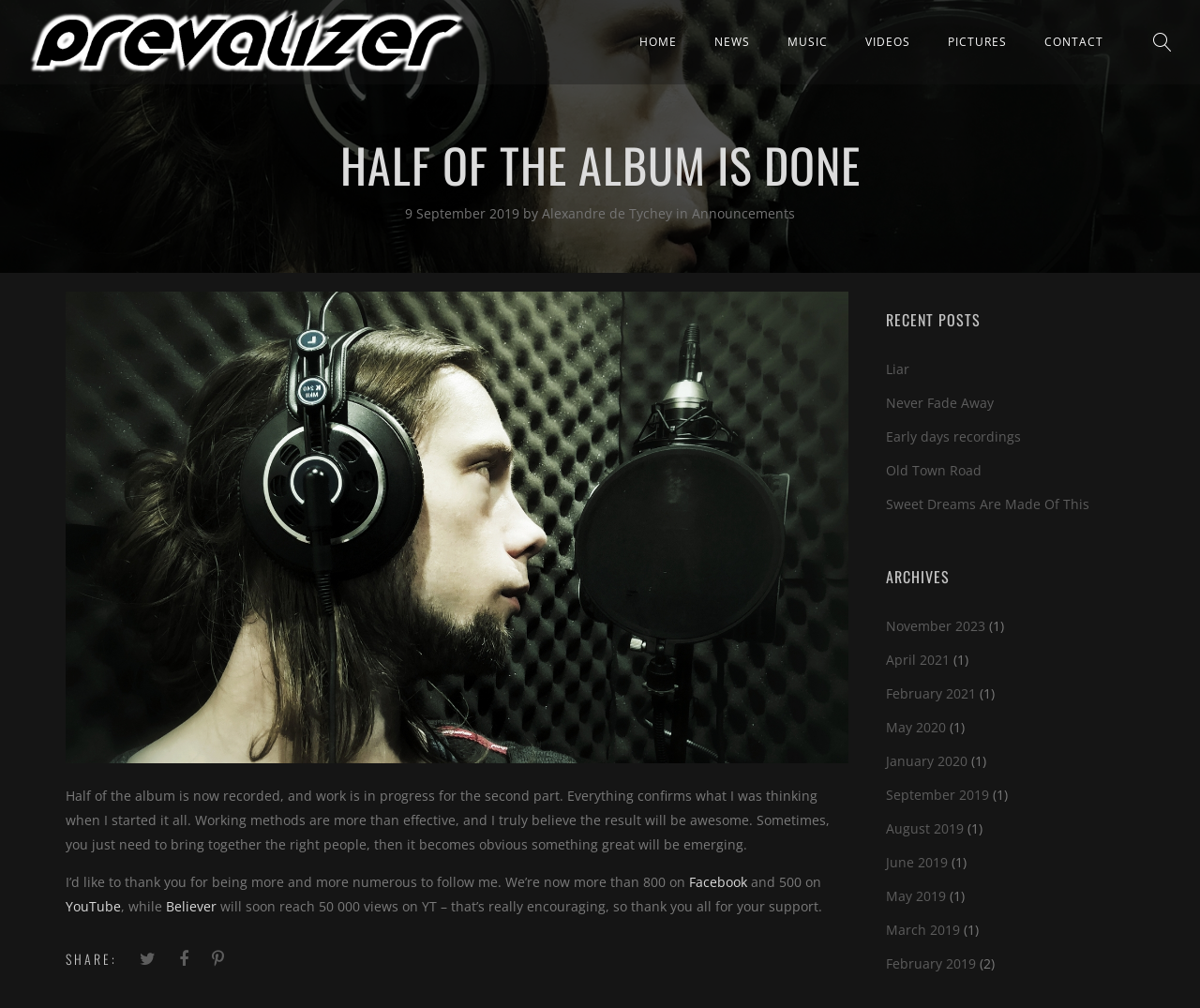Please analyze the image and provide a thorough answer to the question:
In which year did the author post the most updates?

The webpage has an 'ARCHIVES' section which lists links to posts from different months and years. The year with the most links is 2019, indicating that the author posted the most updates in that year.